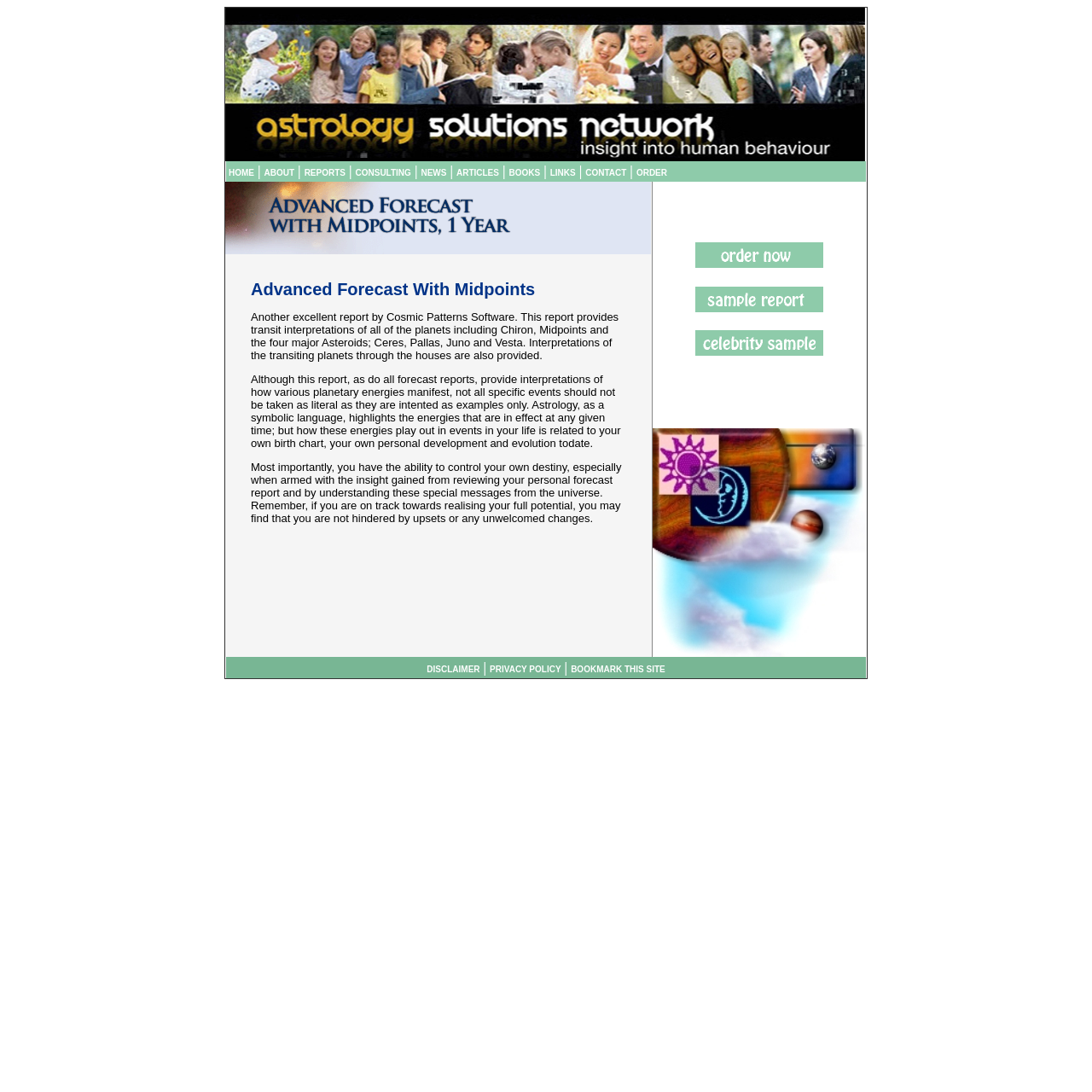What is the name of the report described on the webpage?
Please give a detailed answer to the question using the information shown in the image.

I found the answer by reading the text on the webpage, which describes a report called 'Advanced Forecast With Midpoints'. This report is provided by Cosmic Patterns Software and includes transit interpretations of various planets and asteroids.